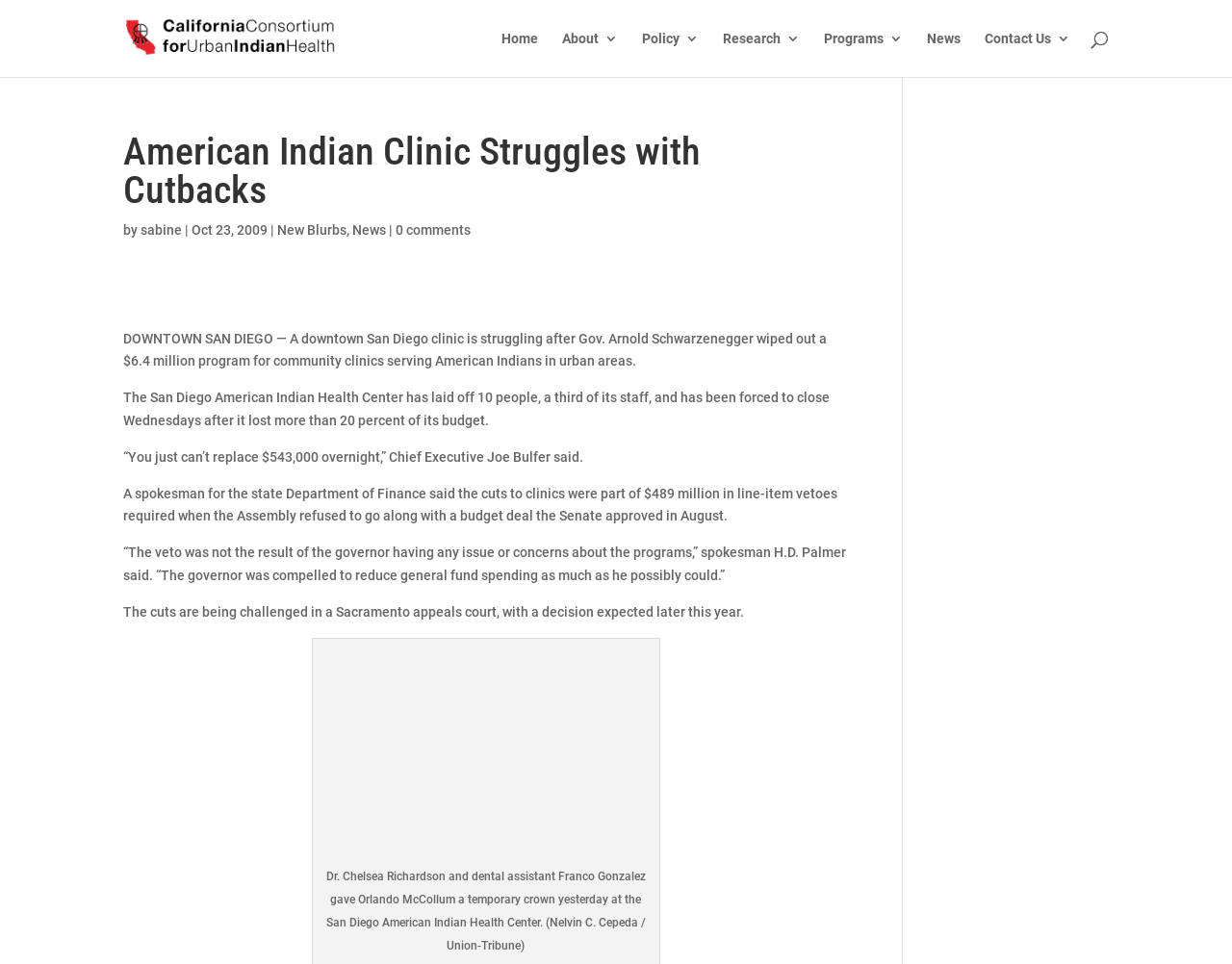Who is the Chief Executive of the San Diego American Indian Health Center?
Refer to the image and respond with a one-word or short-phrase answer.

Joe Bulfer